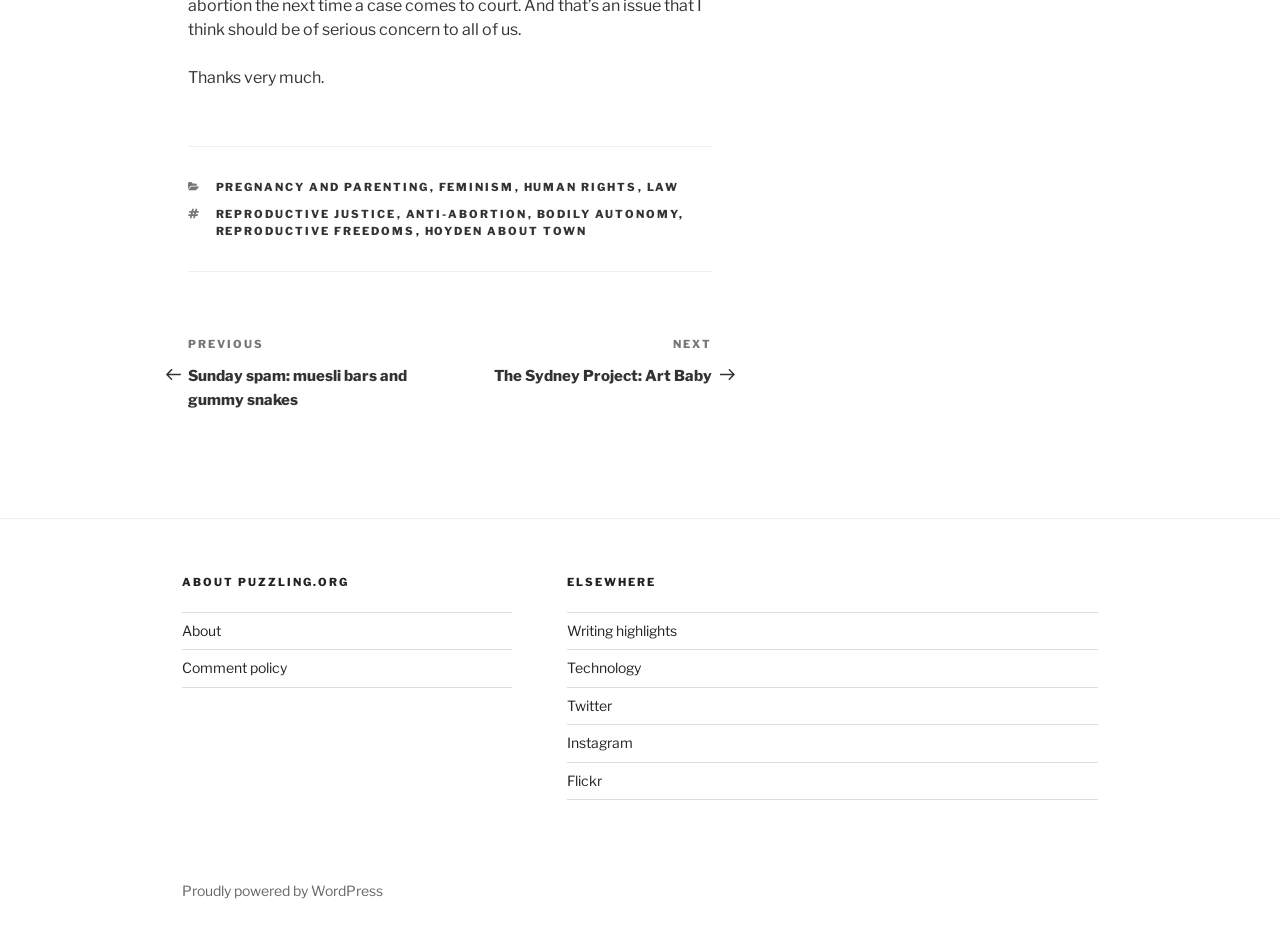Specify the bounding box coordinates of the area that needs to be clicked to achieve the following instruction: "Search for something".

None